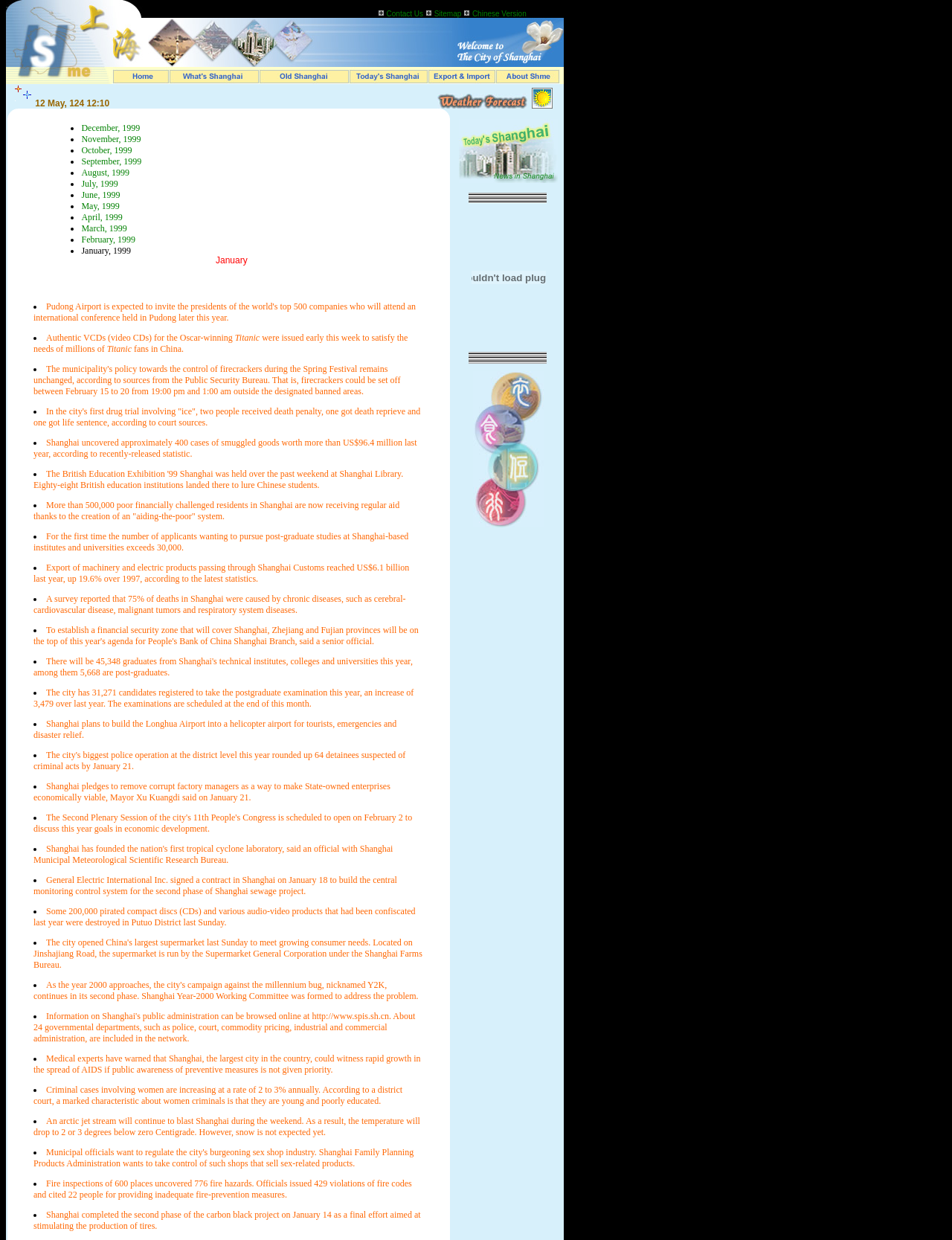Identify and provide the bounding box coordinates of the UI element described: "February, 1999". The coordinates should be formatted as [left, top, right, bottom], with each number being a float between 0 and 1.

[0.086, 0.189, 0.142, 0.197]